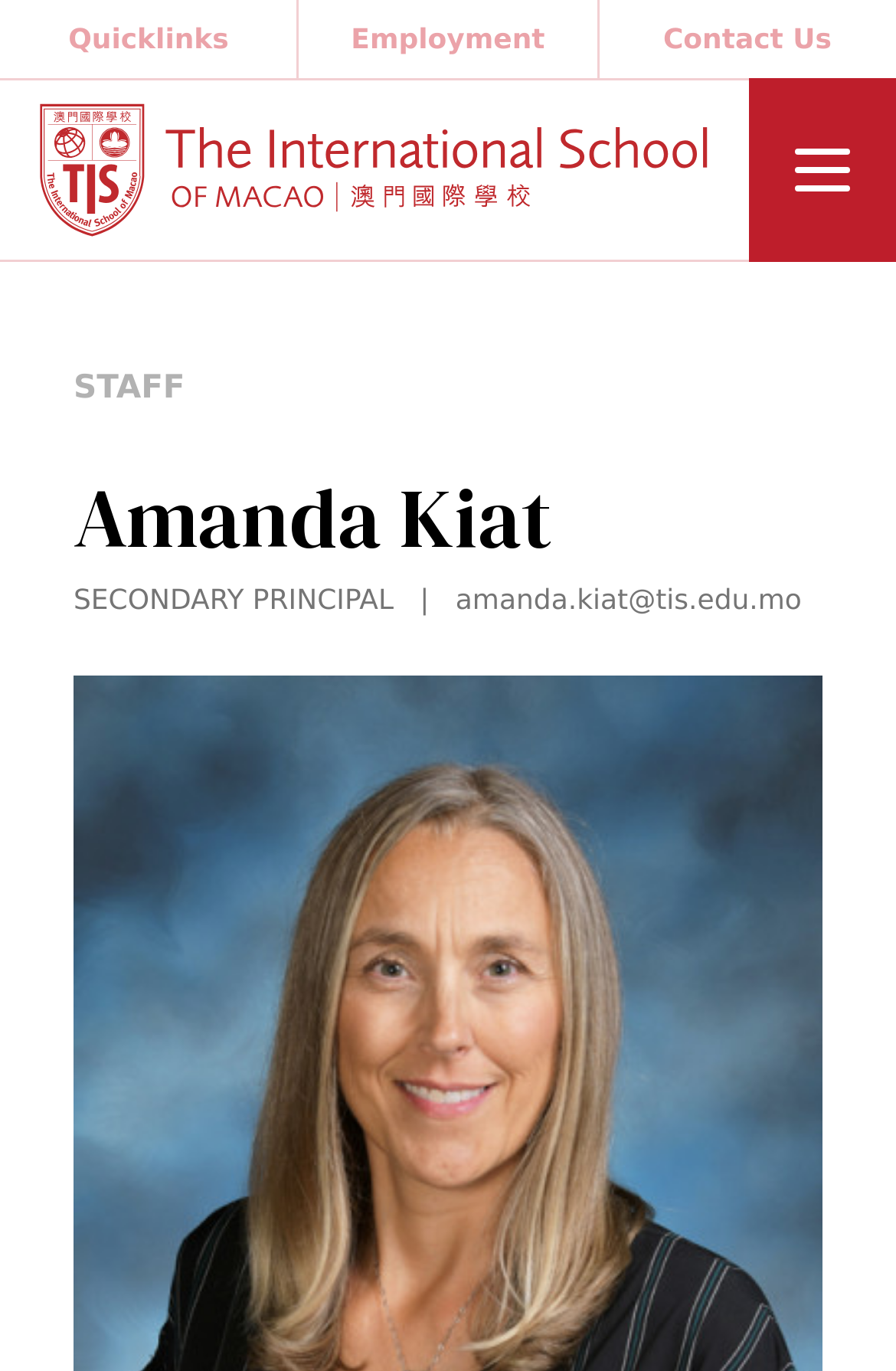Given the element description "aria-label="Menu" name="Menu"" in the screenshot, predict the bounding box coordinates of that UI element.

[0.836, 0.07, 1.0, 0.178]